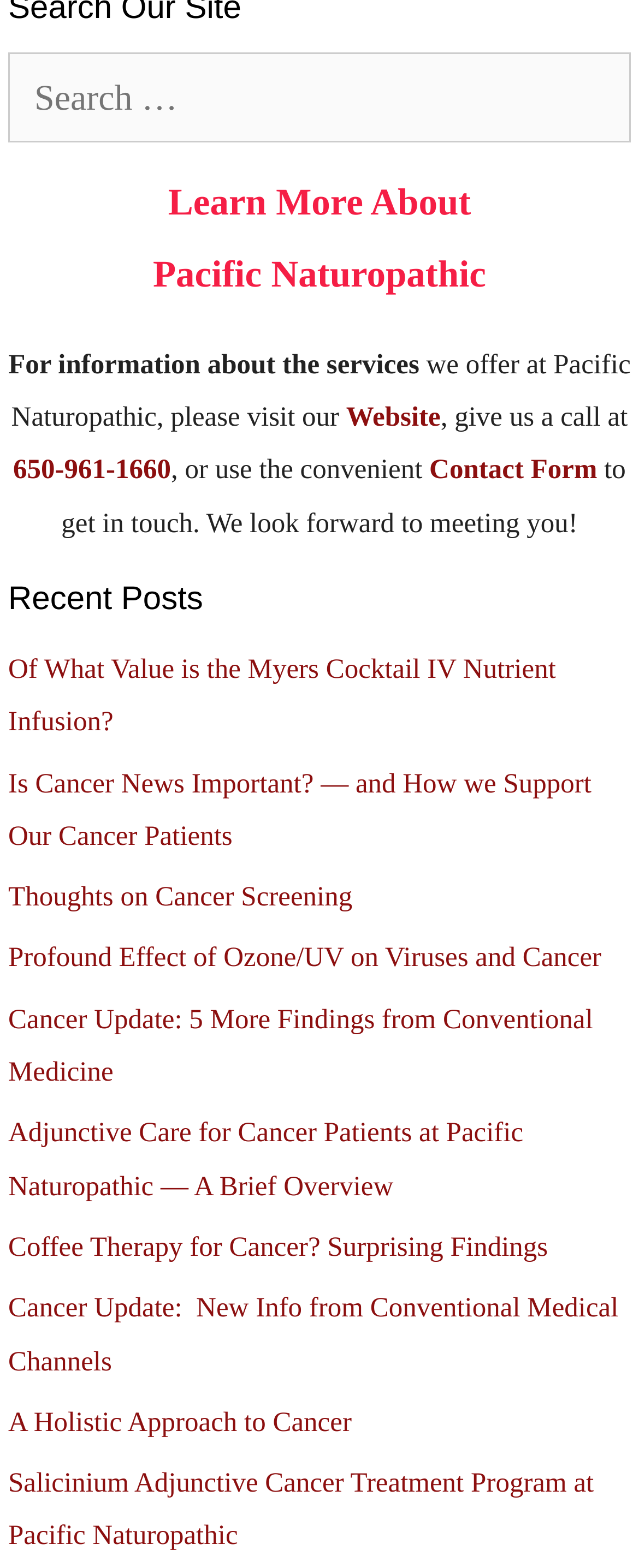What is the name of the naturopathic center?
Answer with a single word or phrase by referring to the visual content.

Pacific Naturopathic